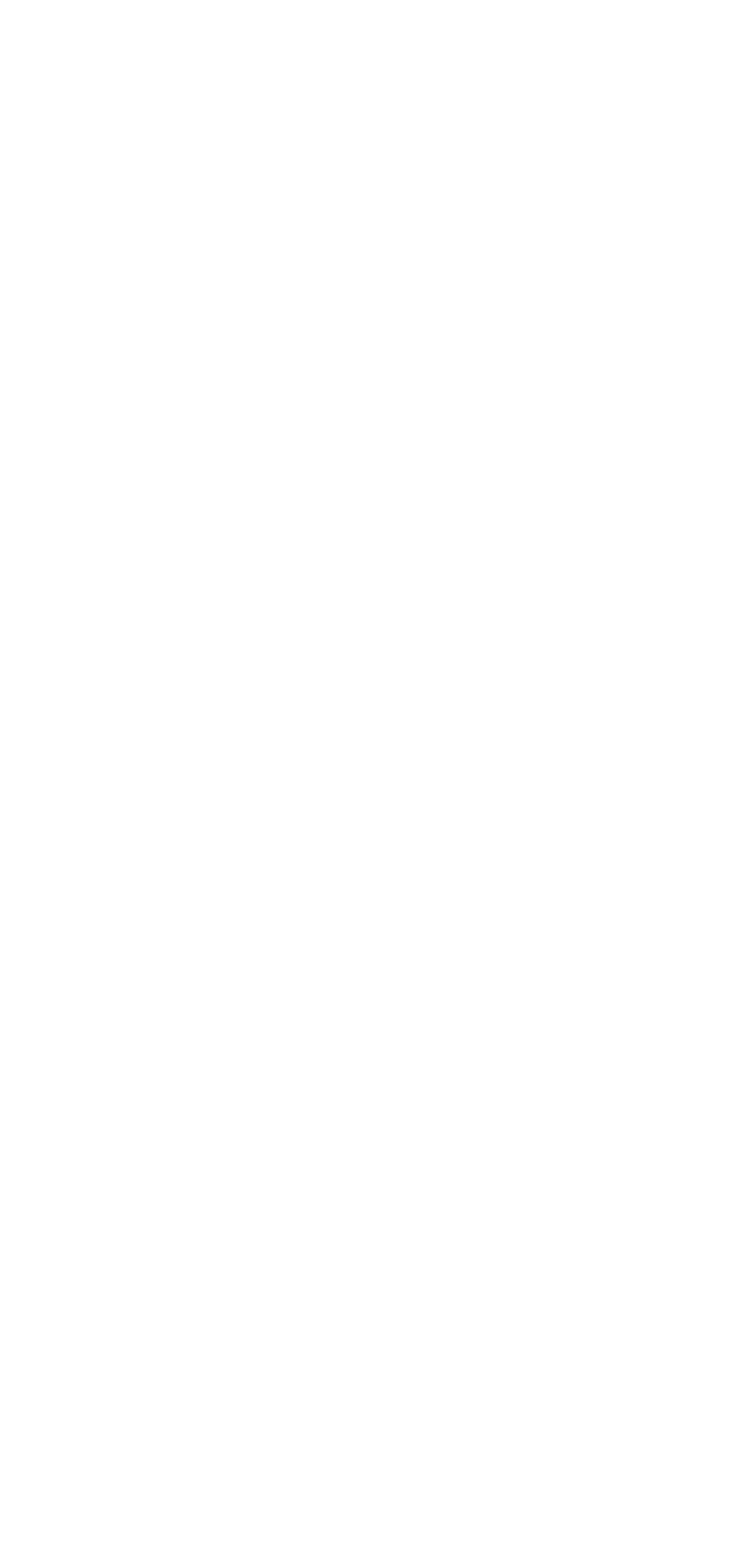Identify the bounding box coordinates of the specific part of the webpage to click to complete this instruction: "Lodge a complaint".

[0.069, 0.051, 0.931, 0.107]